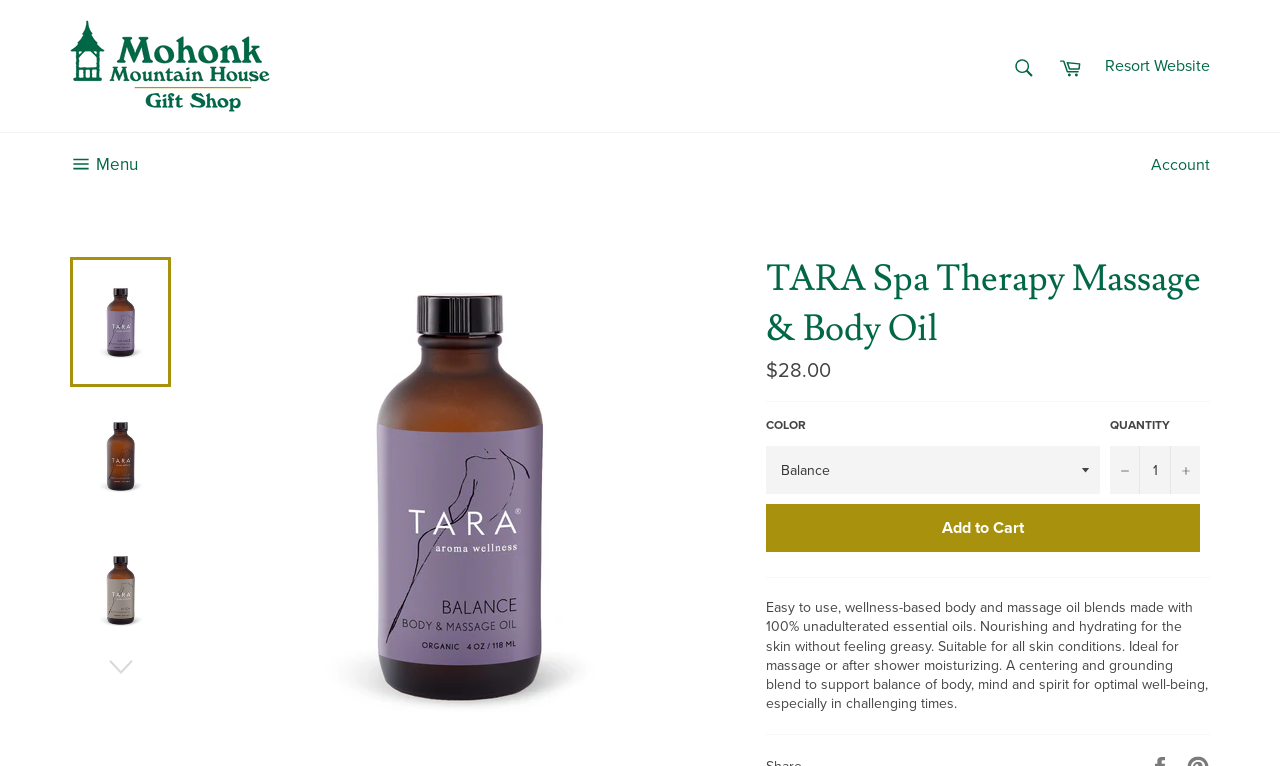Respond concisely with one word or phrase to the following query:
What is the orientation of the separator below the product description?

horizontal